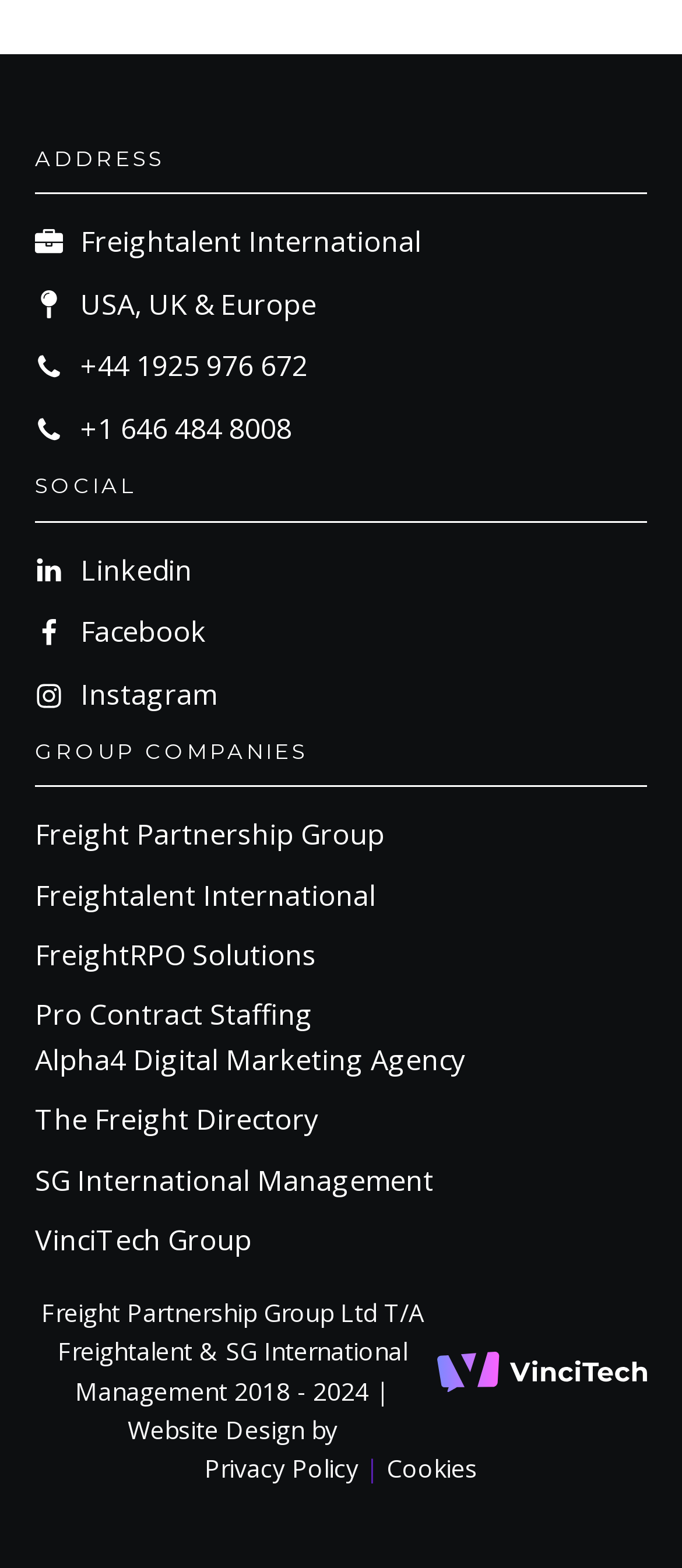Identify the bounding box coordinates of the clickable section necessary to follow the following instruction: "Visit Linkedin". The coordinates should be presented as four float numbers from 0 to 1, i.e., [left, top, right, bottom].

[0.118, 0.35, 0.282, 0.378]